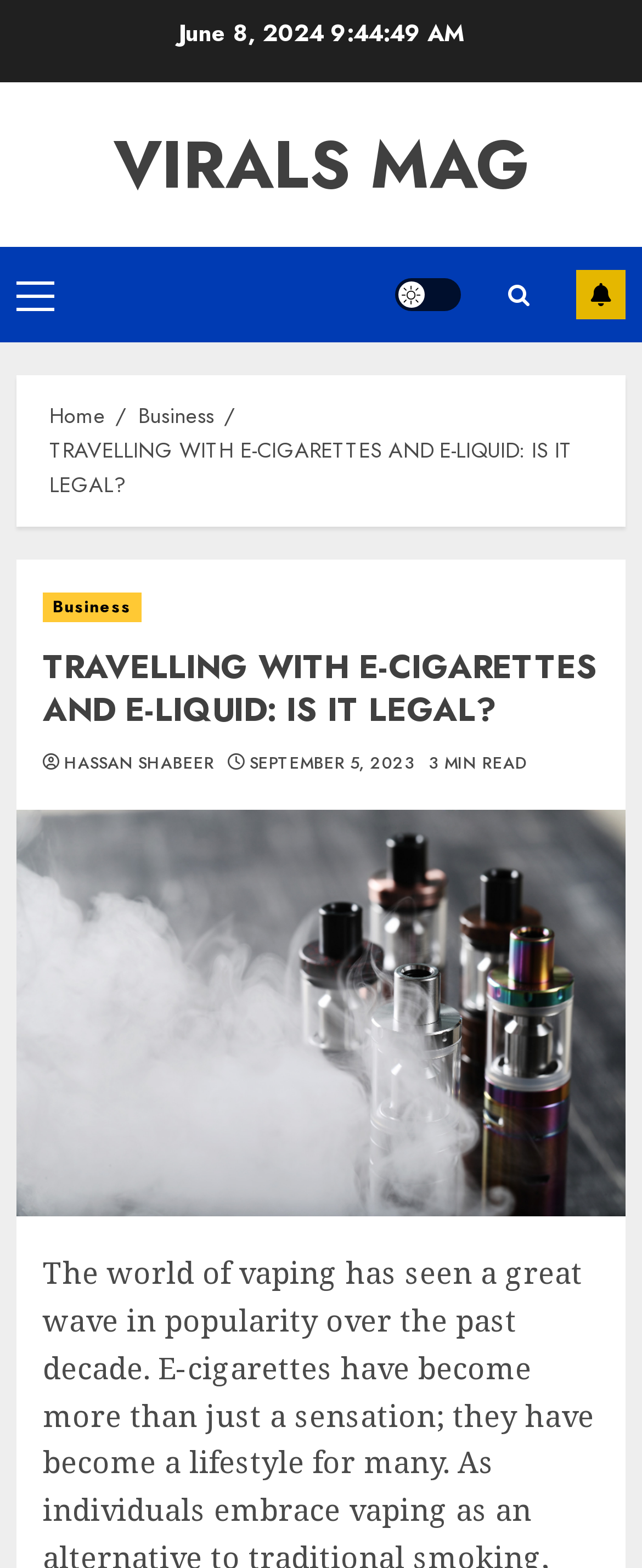Specify the bounding box coordinates of the area to click in order to execute this command: 'go to home page'. The coordinates should consist of four float numbers ranging from 0 to 1, and should be formatted as [left, top, right, bottom].

[0.077, 0.255, 0.164, 0.276]